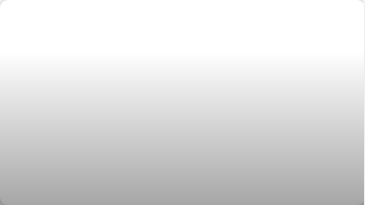Use a single word or phrase to answer the question:
Who is the target audience of the article?

DIY enthusiasts